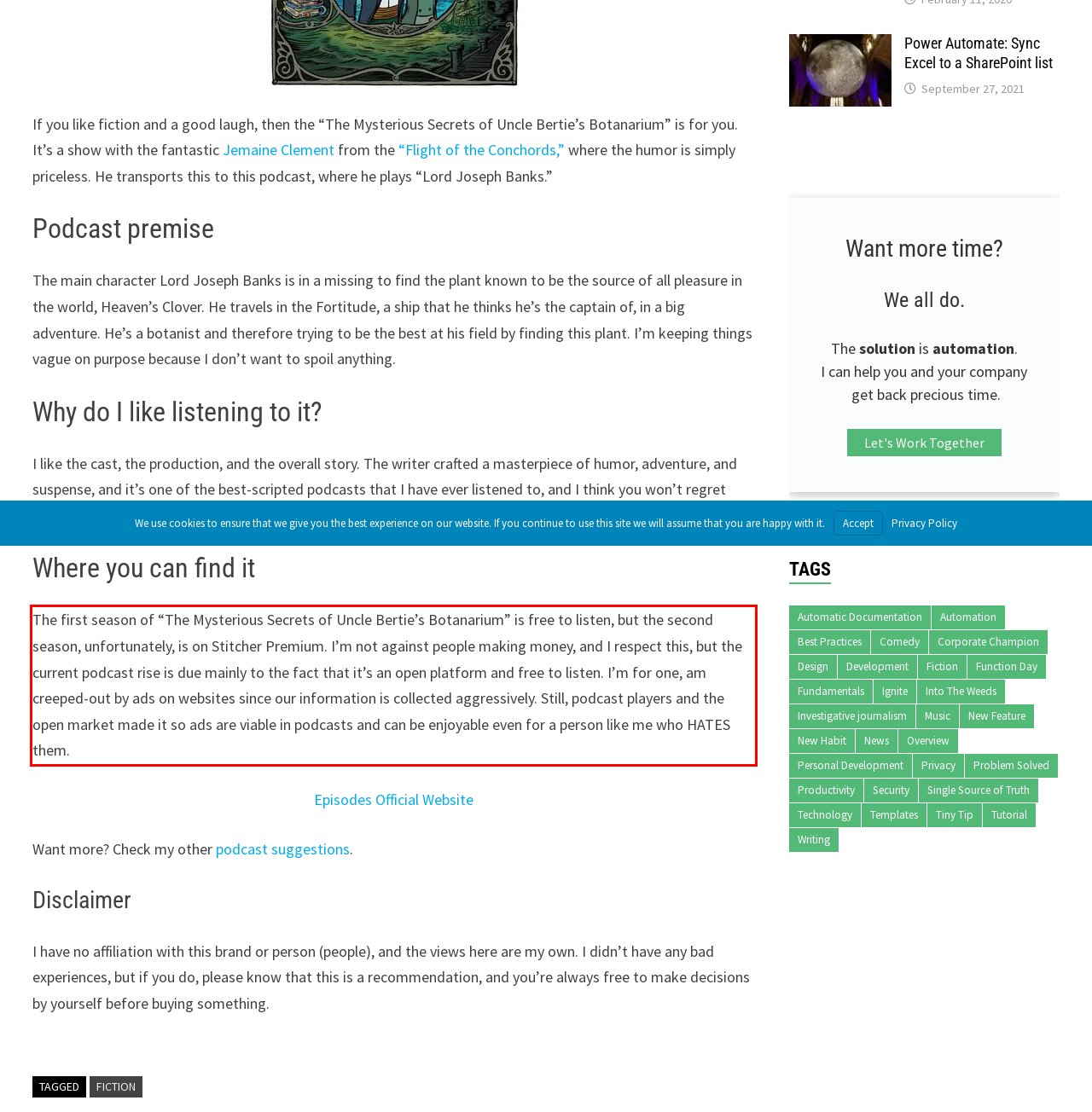Given the screenshot of the webpage, identify the red bounding box, and recognize the text content inside that red bounding box.

The first season of “The Mysterious Secrets of Uncle Bertie’s Botanarium” is free to listen, but the second season, unfortunately, is on Stitcher Premium. I’m not against people making money, and I respect this, but the current podcast rise is due mainly to the fact that it’s an open platform and free to listen. I’m for one, am creeped-out by ads on websites since our information is collected aggressively. Still, podcast players and the open market made it so ads are viable in podcasts and can be enjoyable even for a person like me who HATES them.